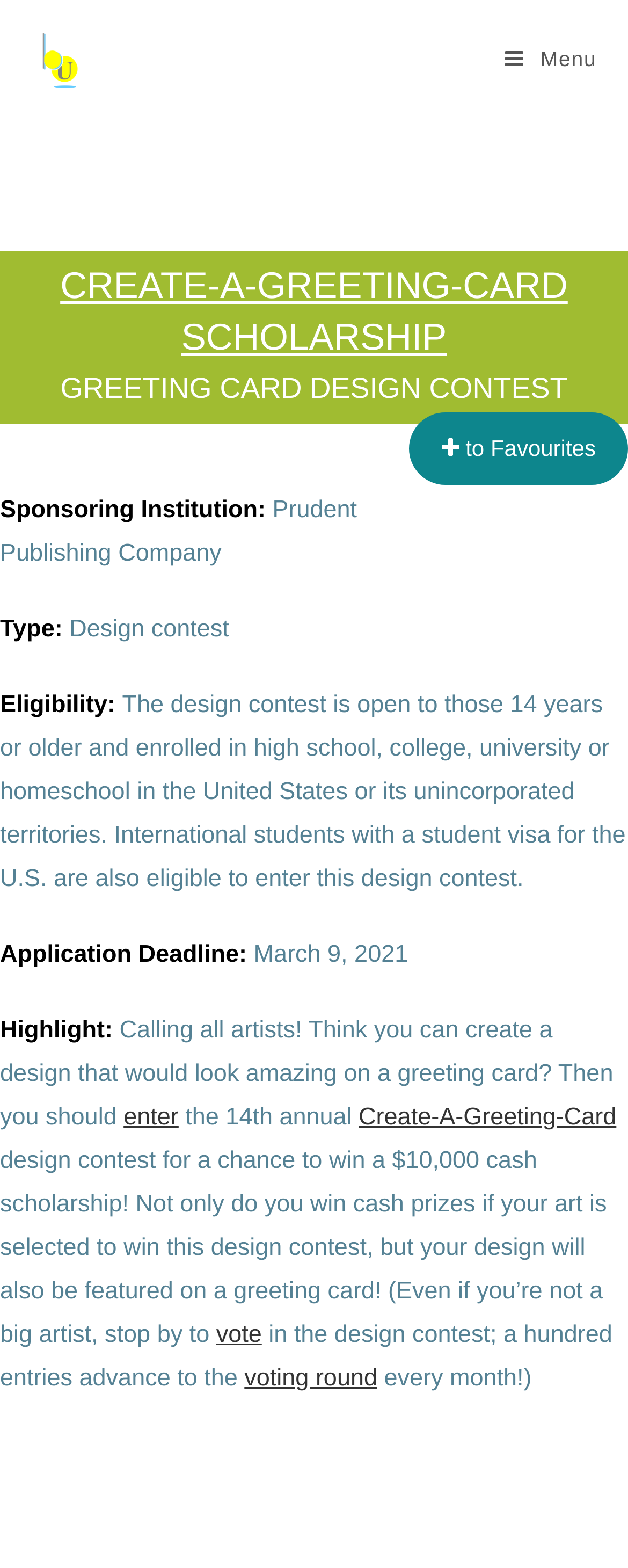Look at the image and answer the question in detail:
What is the age requirement for eligibility?

I found the answer by looking at the section that describes the eligibility criteria, where it says 'The design contest is open to those 14 years or older...'.